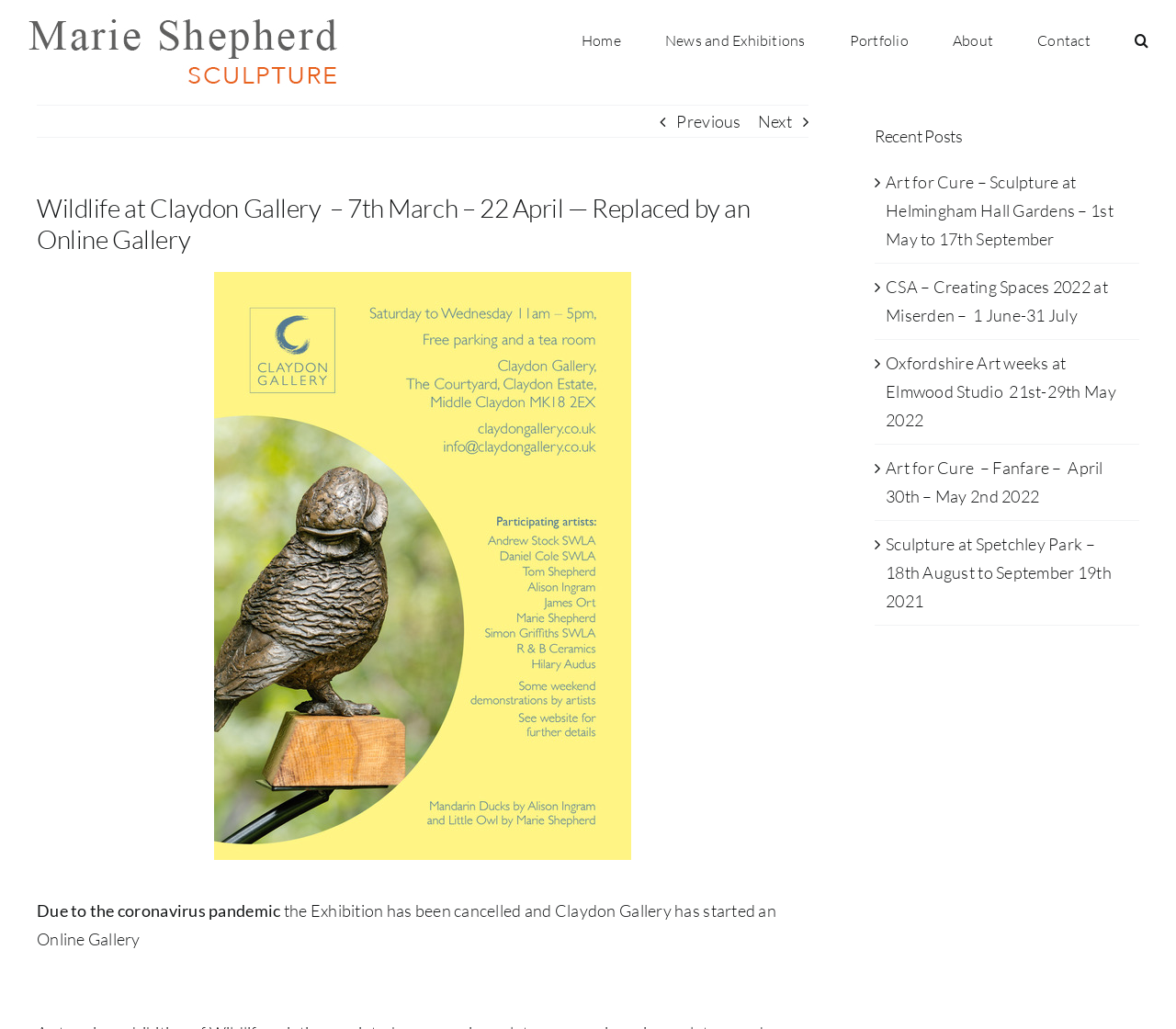What are the recent posts about?
Based on the screenshot, answer the question with a single word or phrase.

Art exhibitions and events